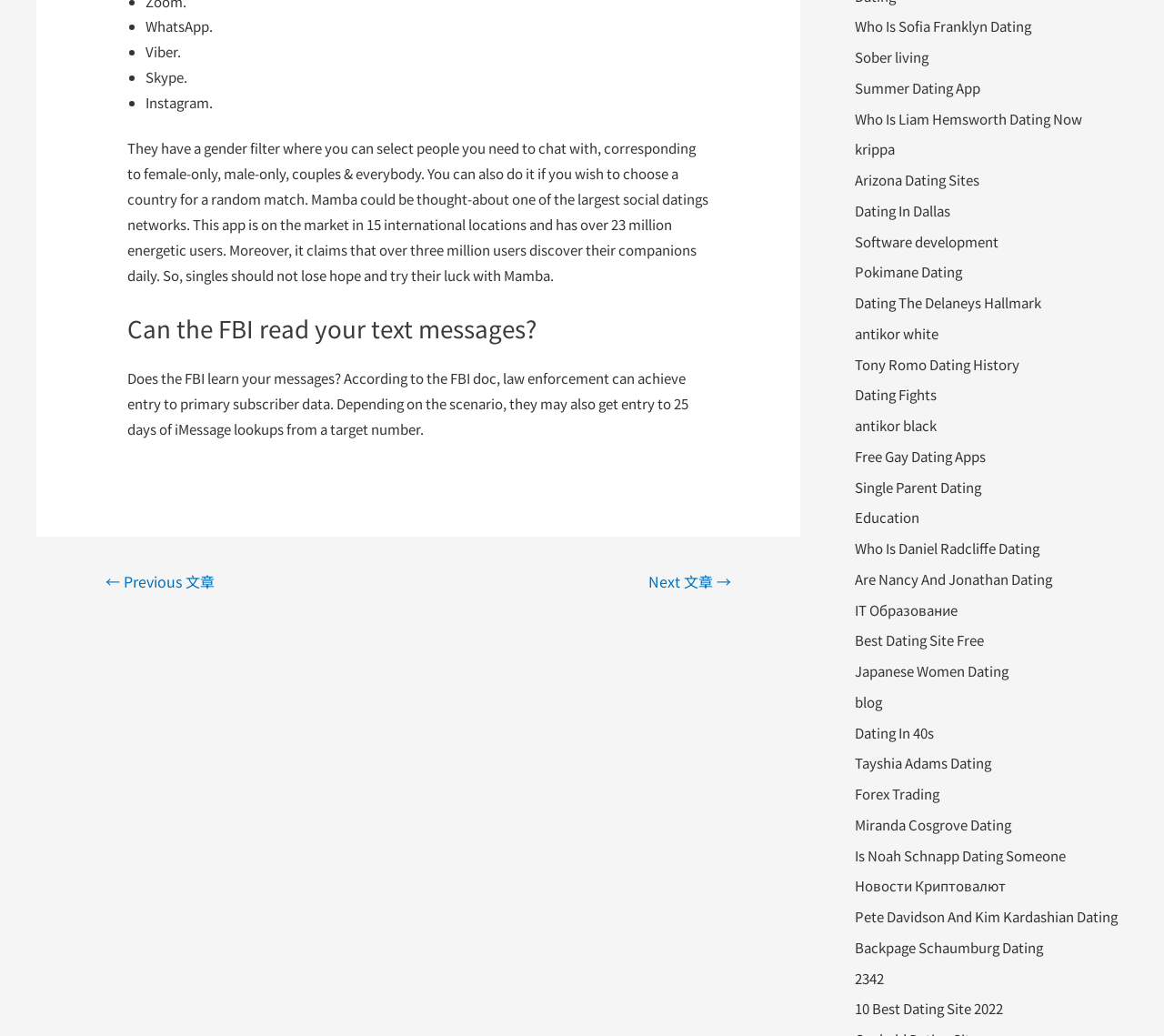Please analyze the image and give a detailed answer to the question:
How many days of iMessage lookups can law enforcement access?

According to the webpage, law enforcement can access 25 days of iMessage lookups from a target number, depending on the situation.